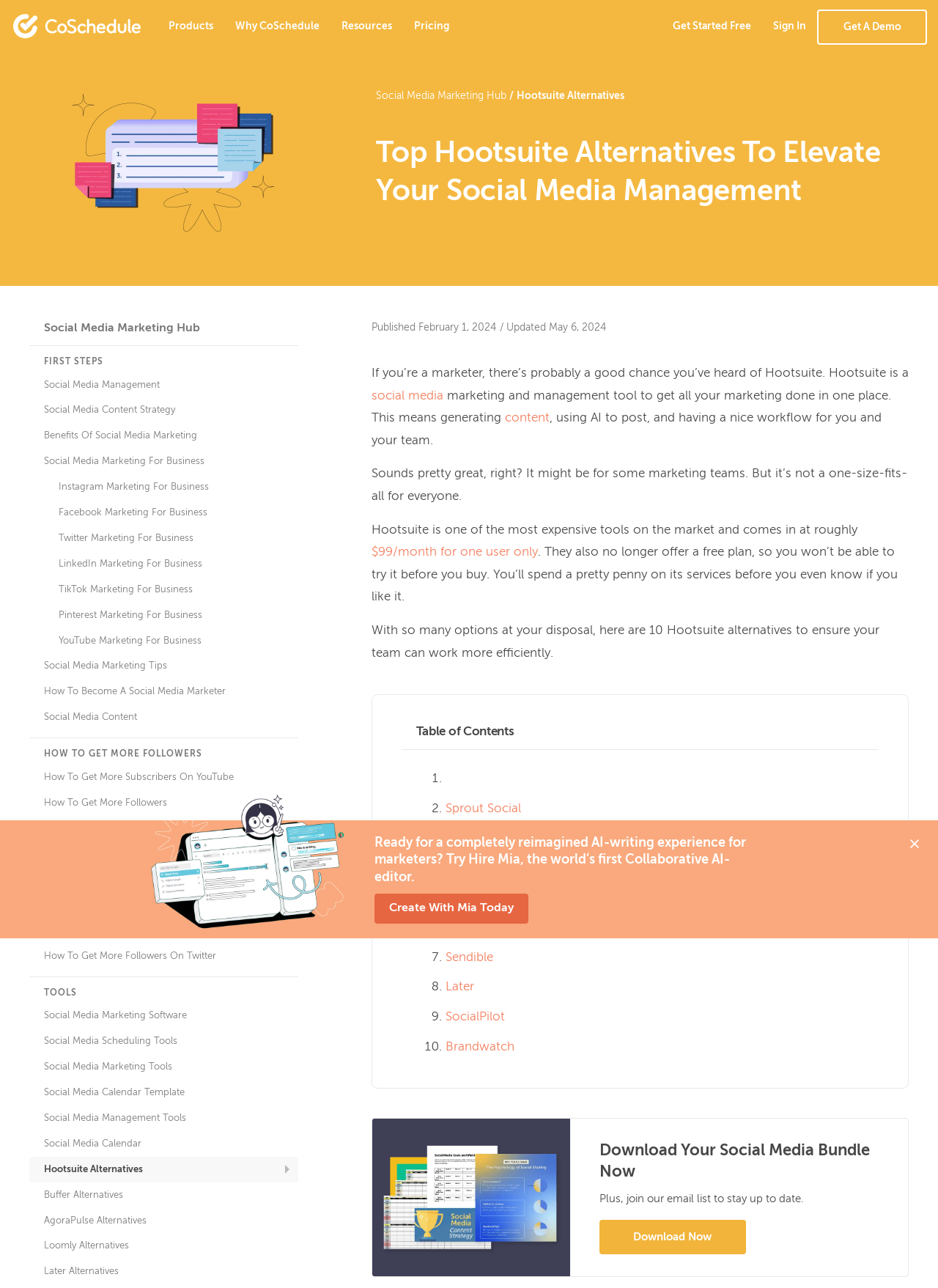What is the purpose of the 'Create With Mia Today' link?
Please answer the question with a detailed response using the information from the screenshot.

The purpose of the 'Create With Mia Today' link is to allow users to create content with Mia, which is a collaborative AI-editor, as mentioned in the text 'Try Hire Mia, the world’s first Collaborative AI-editor'.